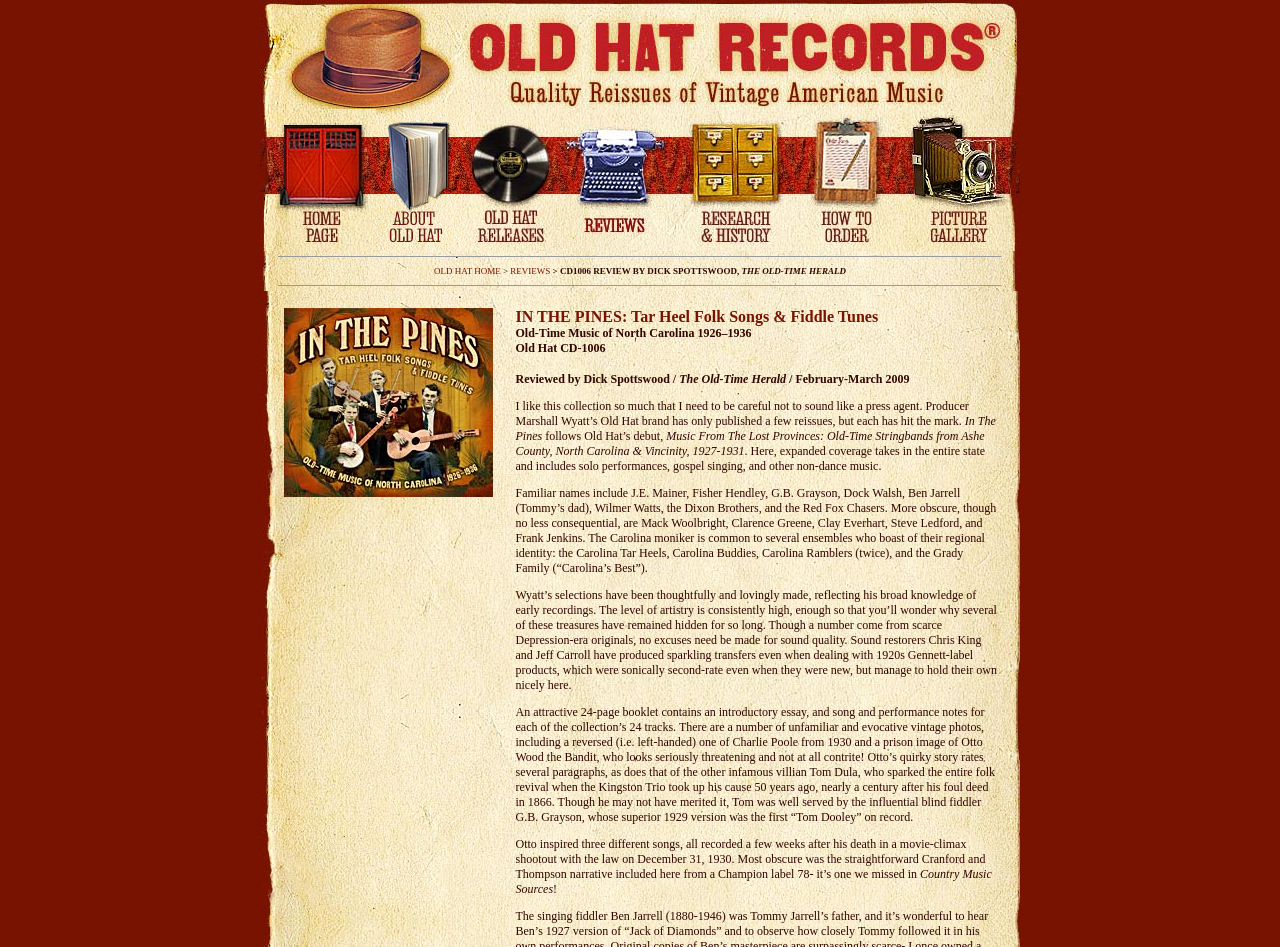How many tracks are in the CD collection?
Please provide a comprehensive answer based on the details in the screenshot.

The number of tracks in the CD collection can be found in the text, which mentions 'an attractive 24-page booklet contains an introductory essay, and song and performance notes for each of the collection’s 24 tracks'.